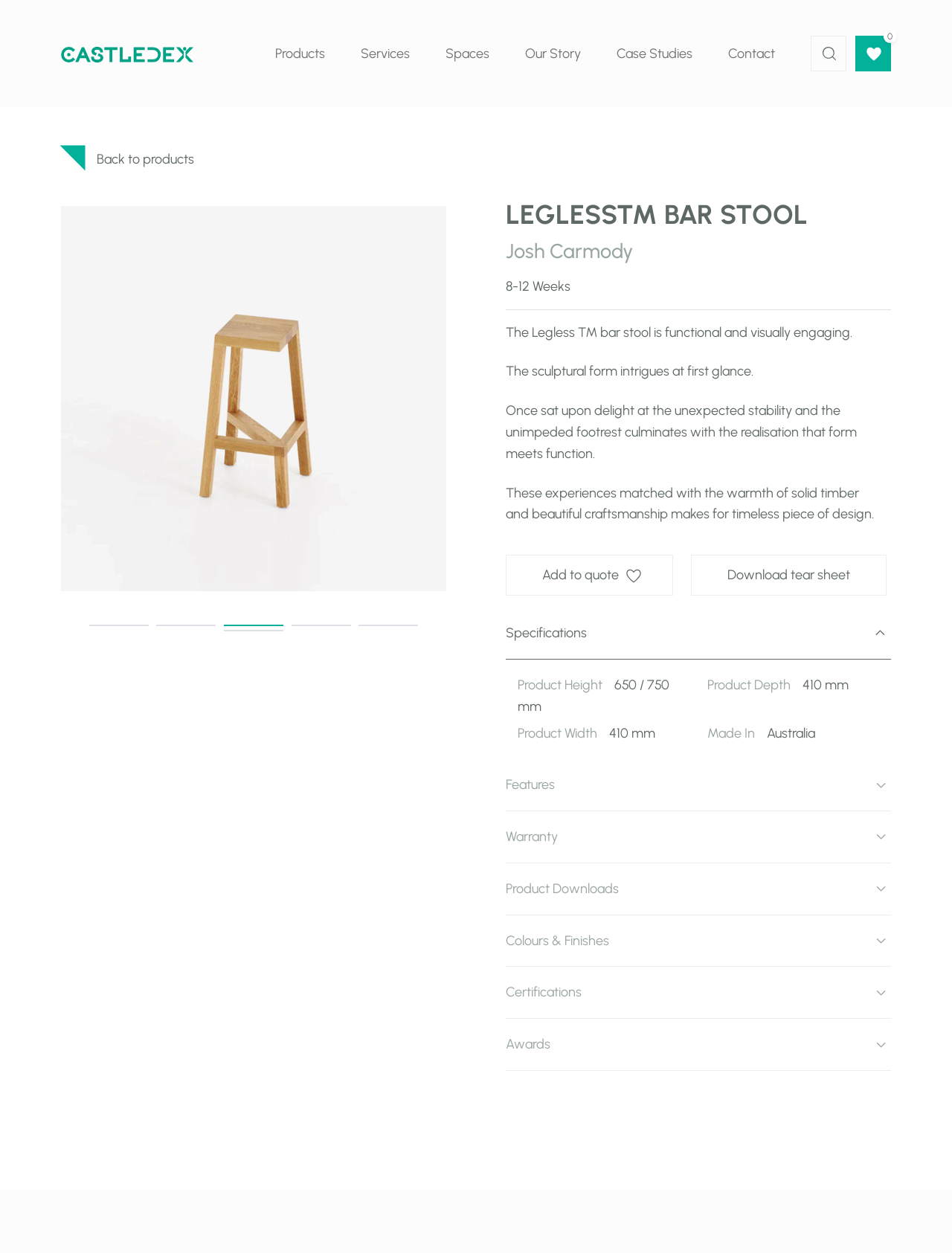Determine the bounding box coordinates of the clickable element to complete this instruction: "Call the phone number". Provide the coordinates in the format of four float numbers between 0 and 1, [left, top, right, bottom].

None